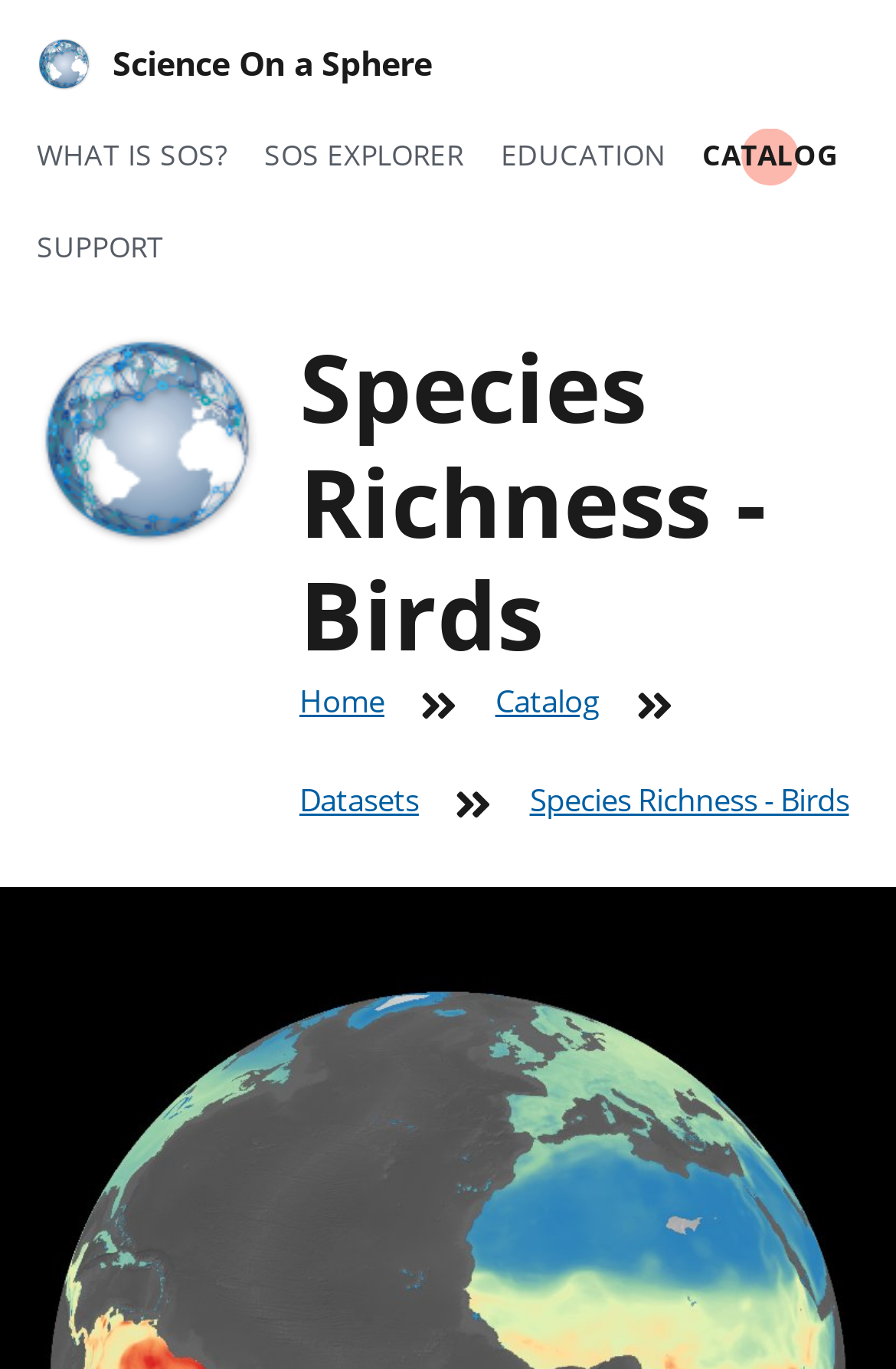What is the last link in the breadcrumbs list?
Refer to the image and provide a concise answer in one word or phrase.

Datasets